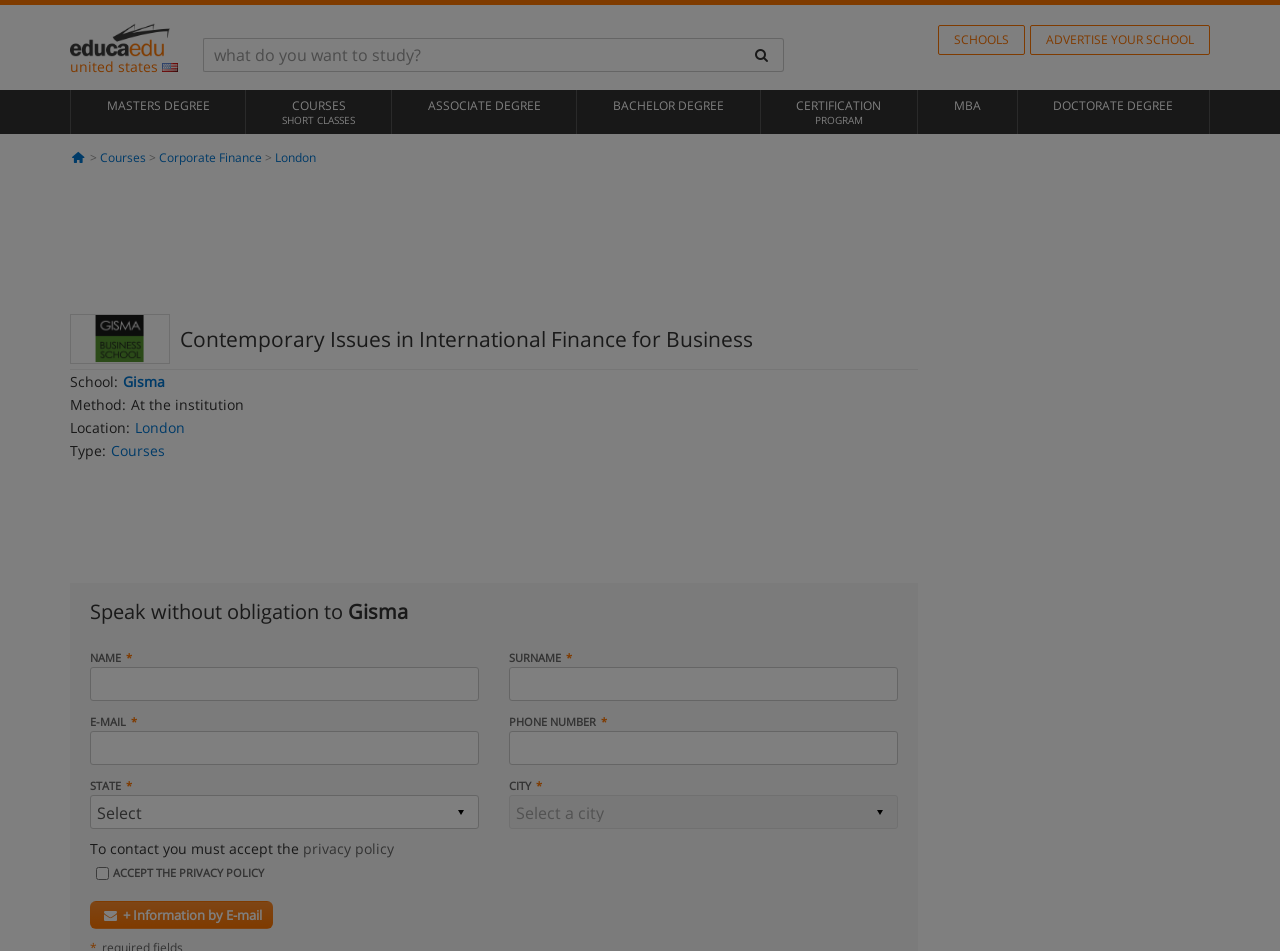Given the element description parent_node: SURNAME name="apellido", specify the bounding box coordinates of the corresponding UI element in the format (top-left x, top-left y, bottom-right x, bottom-right y). All values must be between 0 and 1.

[0.397, 0.701, 0.701, 0.737]